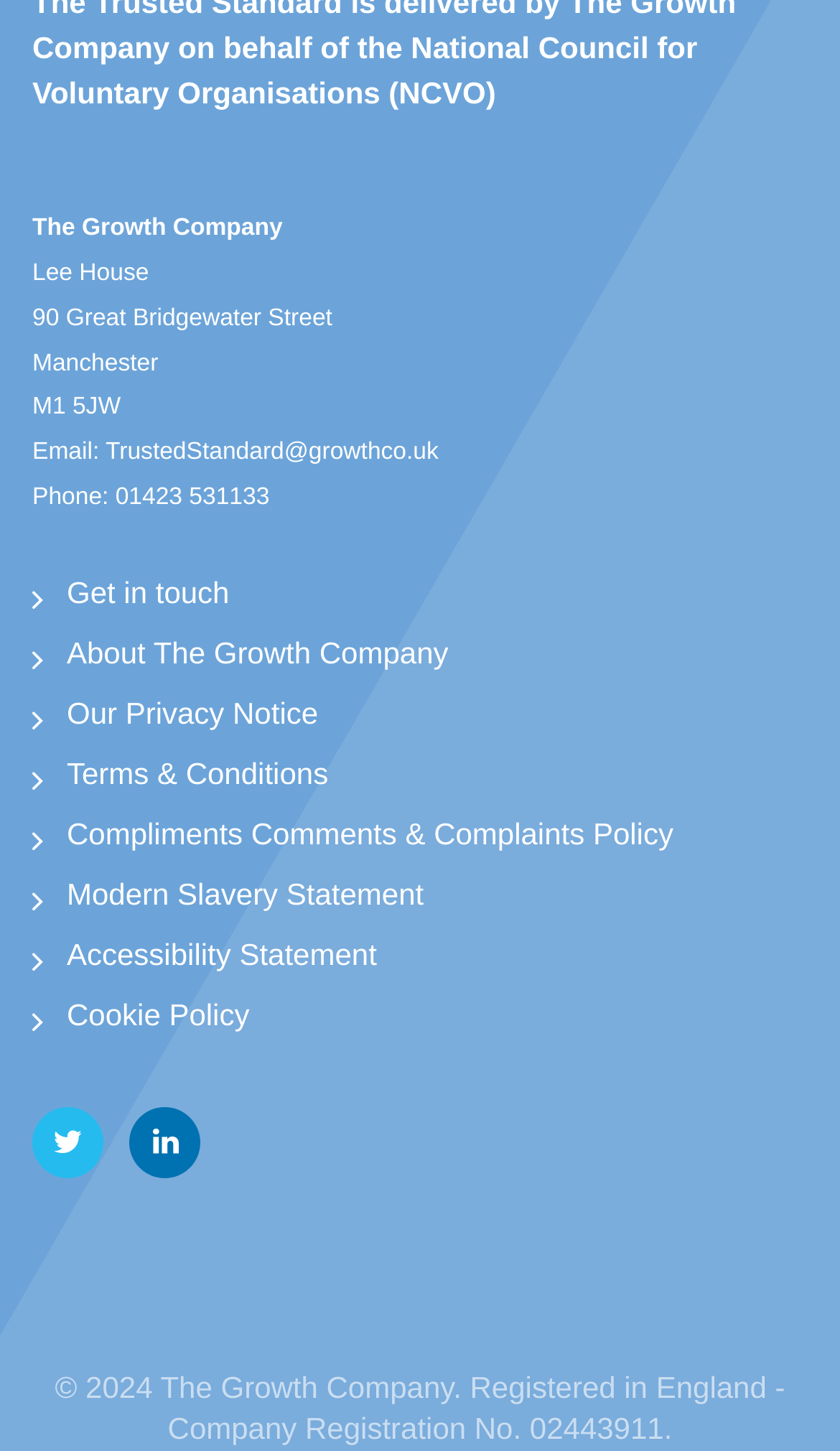Give a succinct answer to this question in a single word or phrase: 
What is the company registration number?

02443911